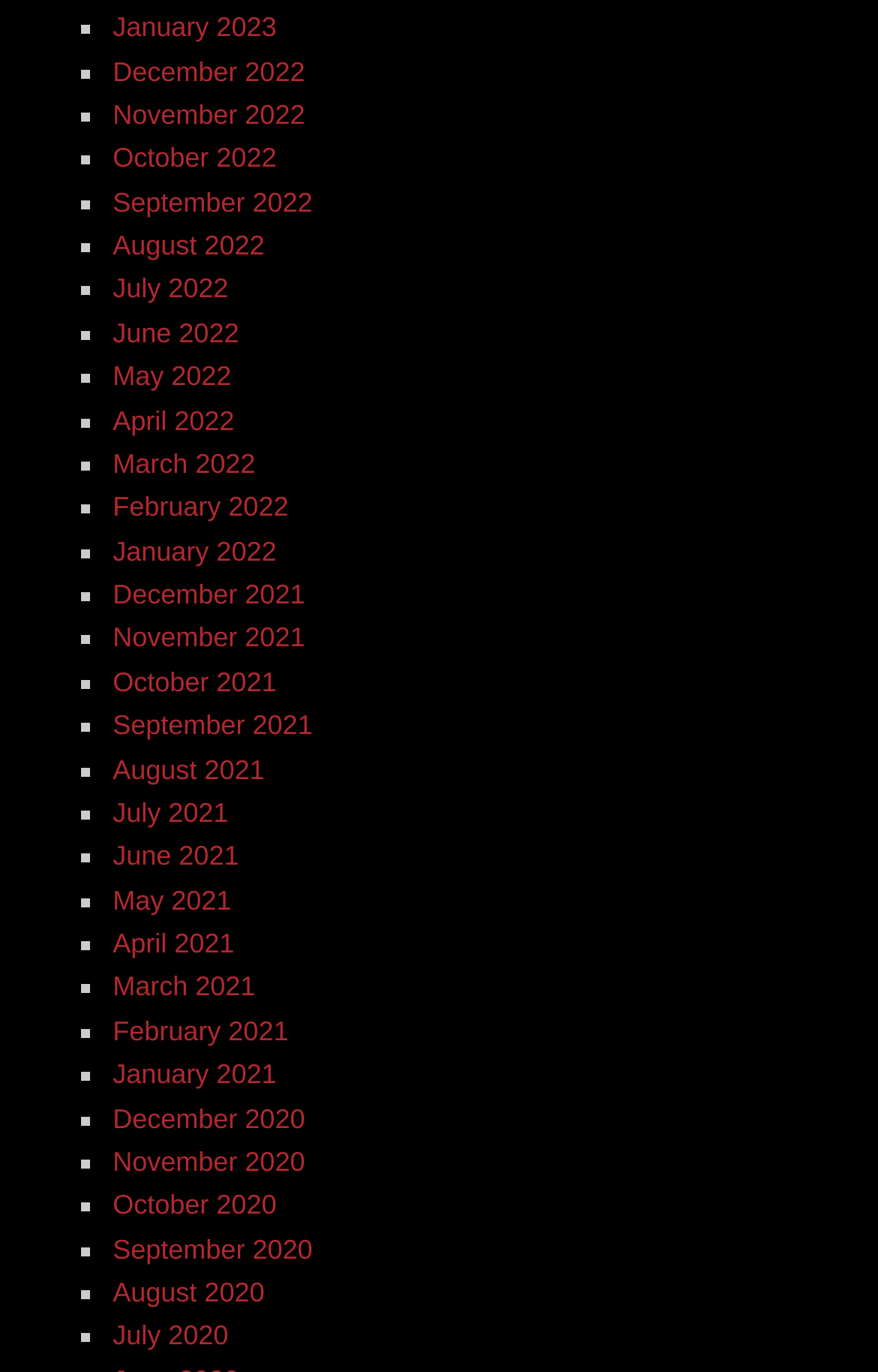Could you provide the bounding box coordinates for the portion of the screen to click to complete this instruction: "View November 2022"?

[0.128, 0.072, 0.347, 0.095]